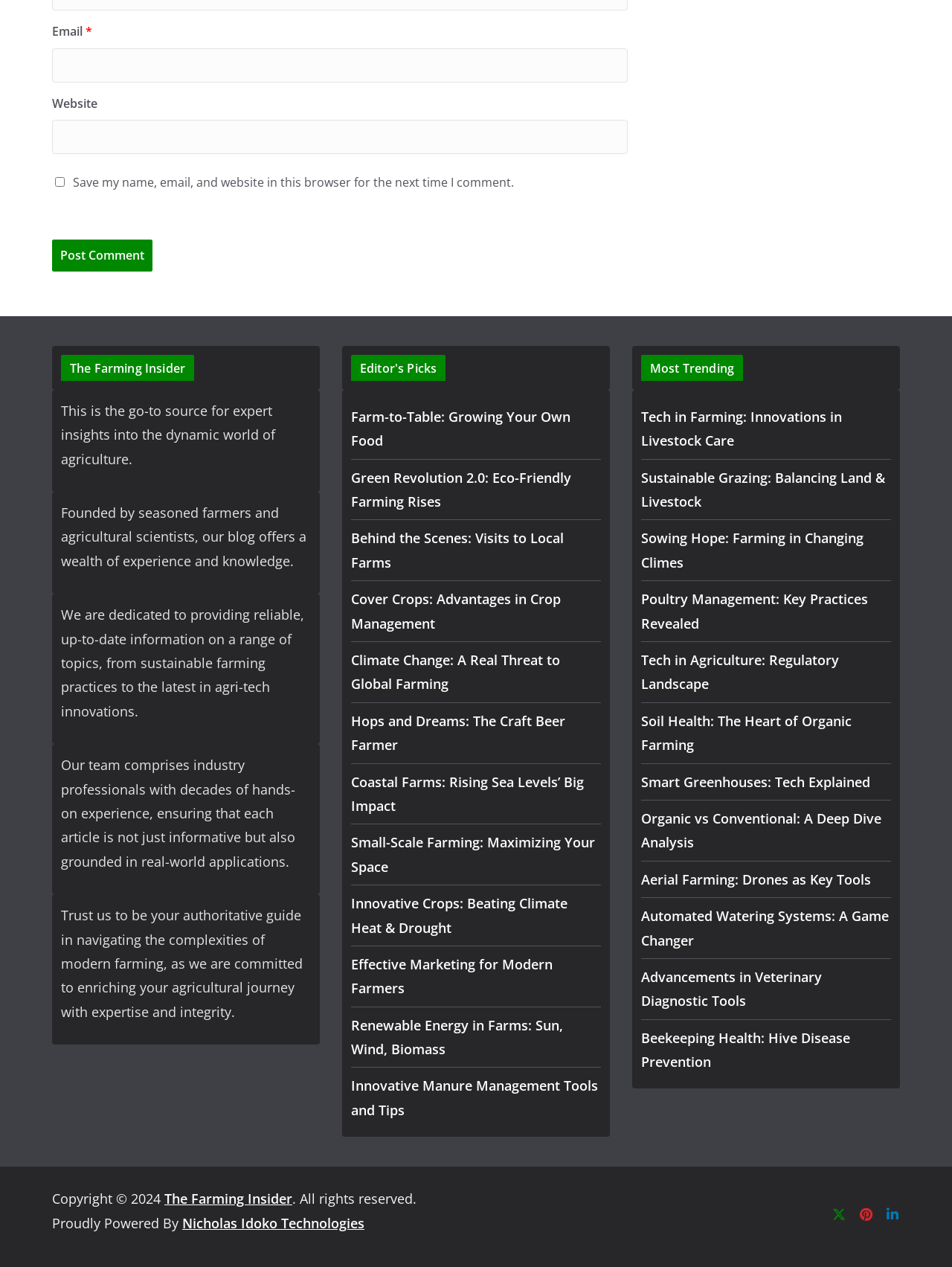Please identify the bounding box coordinates of the element's region that I should click in order to complete the following instruction: "Post a comment". The bounding box coordinates consist of four float numbers between 0 and 1, i.e., [left, top, right, bottom].

[0.055, 0.189, 0.16, 0.214]